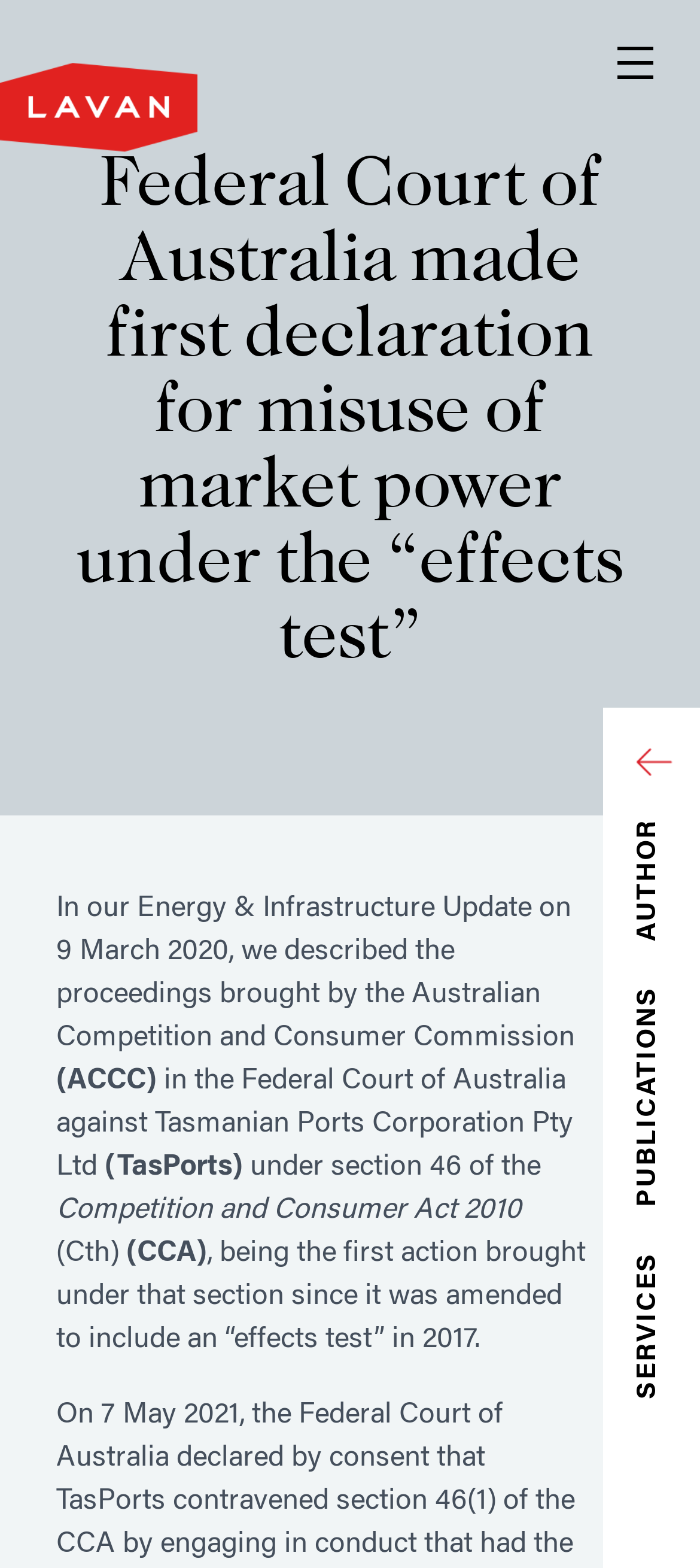Given the following UI element description: "parent_node: SERVICES PUBLICATIONS AUTHOR", find the bounding box coordinates in the webpage screenshot.

[0.908, 0.477, 1.0, 0.495]